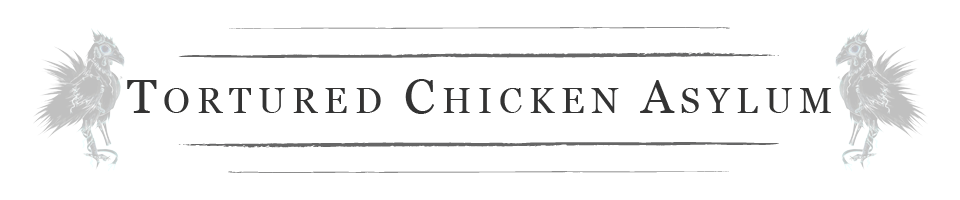Answer the question below with a single word or a brief phrase: 
What is positioned below the word 'Tortured Chicken'?

The word 'Asylum'